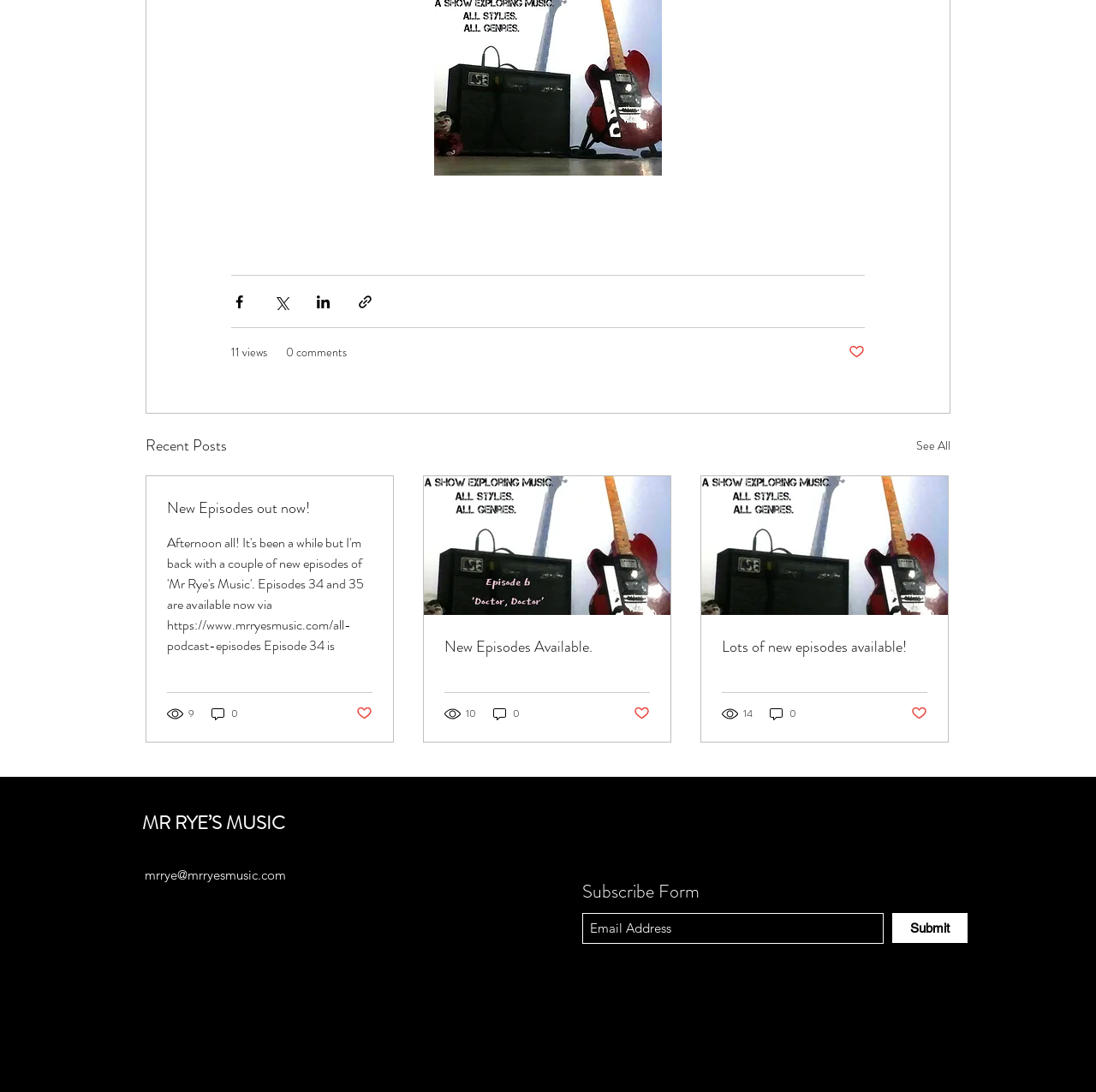Answer the question using only one word or a concise phrase: What is the email address of MR RYE'S MUSIC?

mrrye@mrryesmusic.com